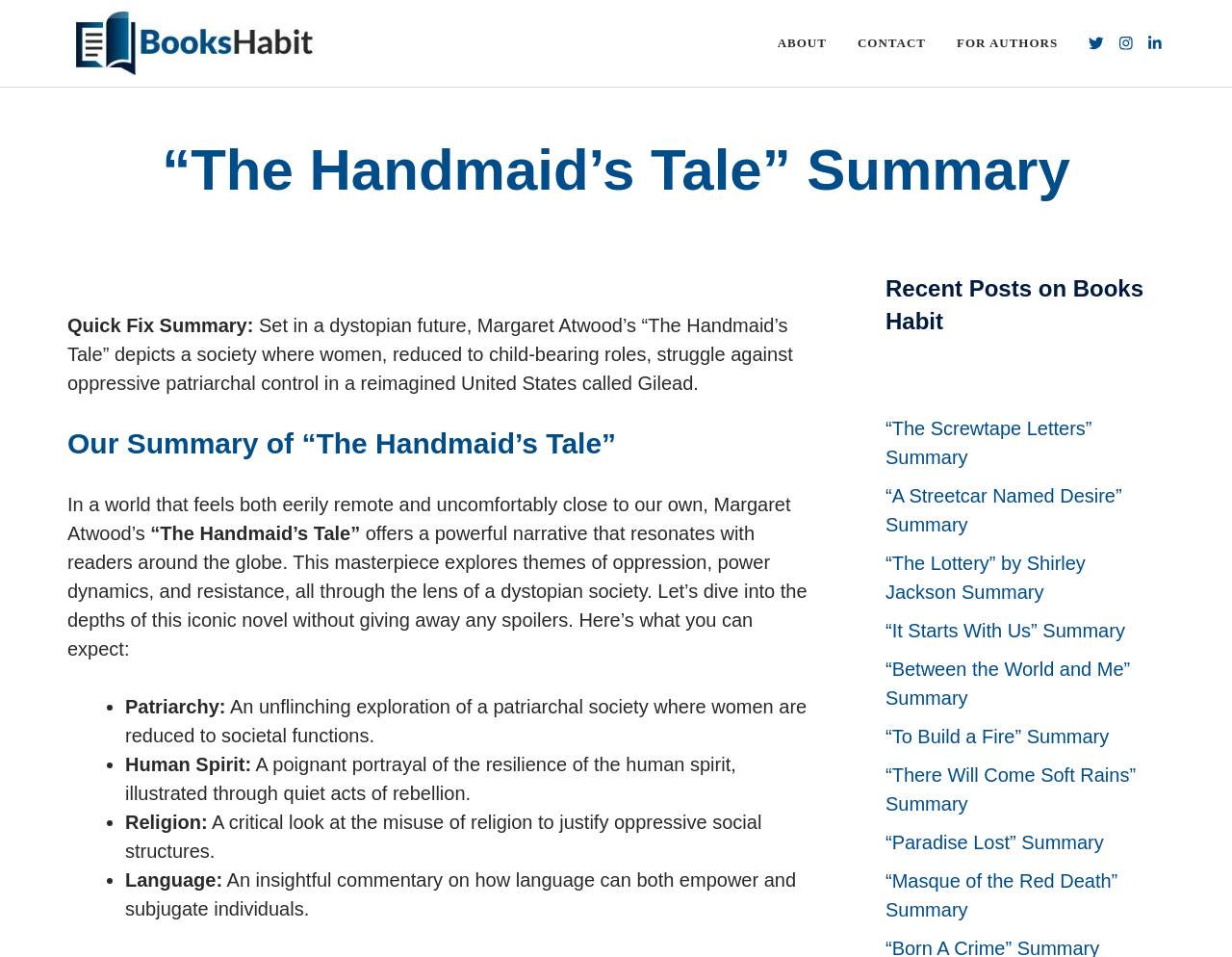Determine the bounding box coordinates of the clickable element to complete this instruction: "Click on the fashion category". Provide the coordinates in the format of four float numbers between 0 and 1, [left, top, right, bottom].

None